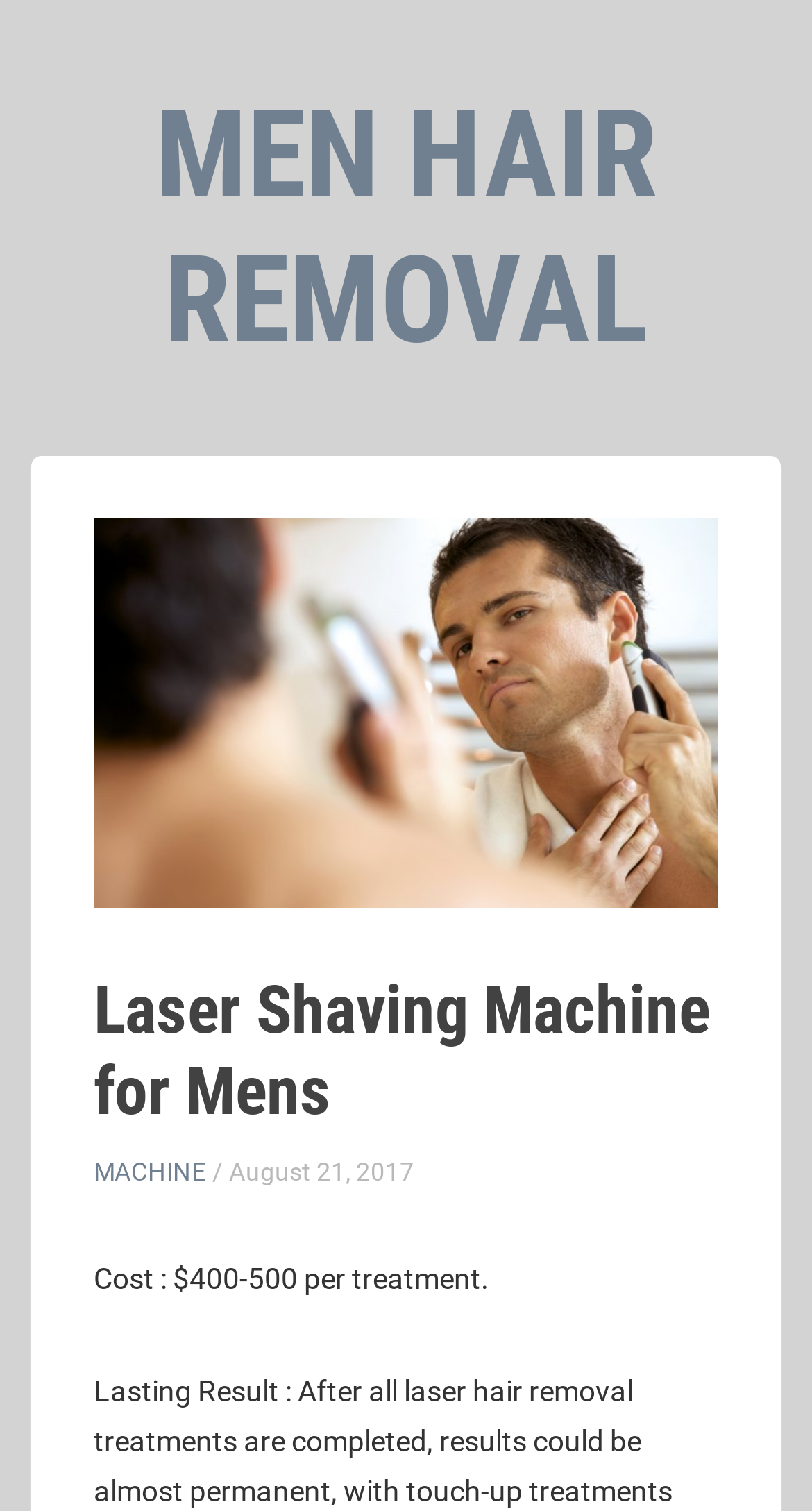What is the cost of the laser hair removal treatment?
Give a comprehensive and detailed explanation for the question.

The cost of the laser hair removal treatment is mentioned in the webpage as 'Cost : $400-500 per treatment.' which is located below the heading 'Laser Shaving Machine for Mens'.